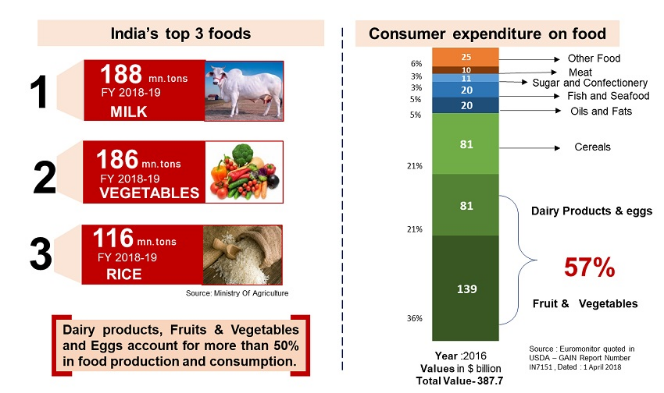Create an extensive caption that includes all significant details of the image.

The image titled "India's top 3 foods" presents a detailed infographic highlighting the most significant food products in India as of the fiscal year 2018-19. It lists the top three foods: **Milk**, accounting for 188 million tons; **Vegetables**, at 186 million tons; and **Rice**, totaling 116 million tons. These figures underscore the prominence of dairy, vegetables, and staple grains in the Indian diet, as reported by the Ministry of Agriculture. 

Additionally, the infographic includes a section on "Consumer expenditure on food," illustrating the financial breakdown of food spending in 2016, which totals $387.7 billion. It shows that 57% of consumer expenditure is allocated to fruits and vegetables, while dairy products and eggs account for another significant portion. This data points to the integral role that these food categories play in not only the agricultural sector but also in the dietary habits and economic landscape of India.